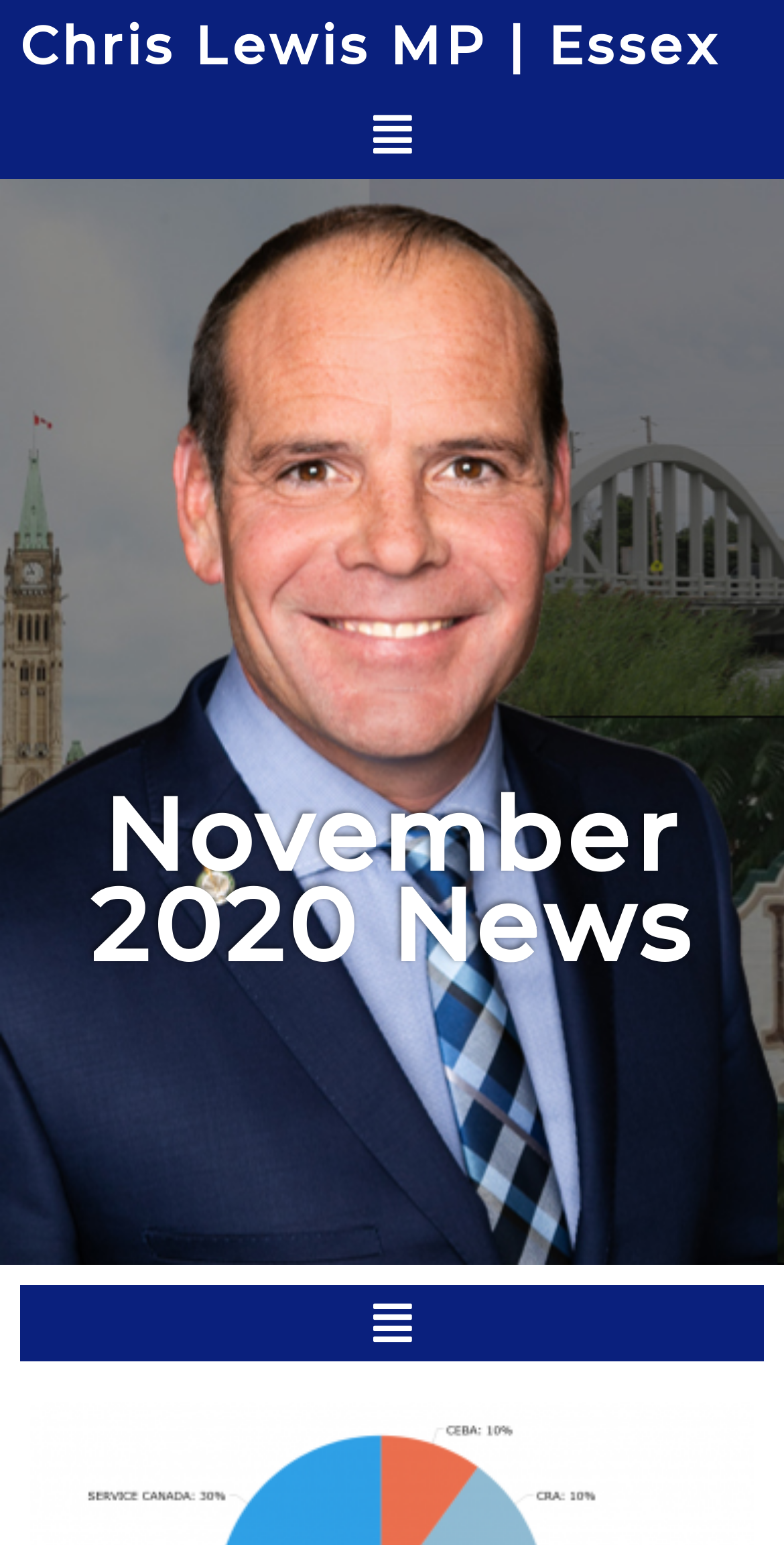Please determine the primary heading and provide its text.

November 2020 News